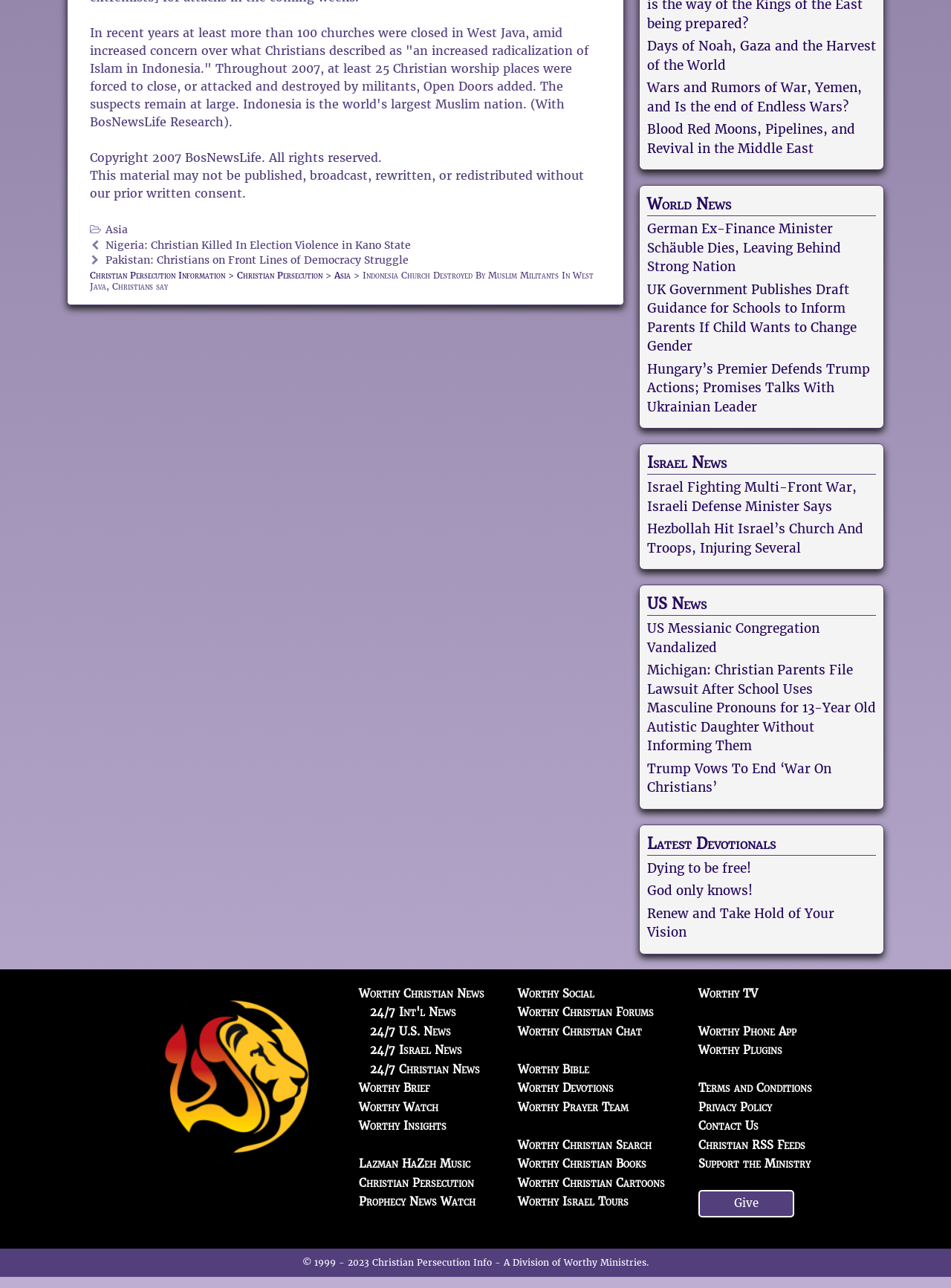Please respond to the question with a concise word or phrase:
What is the topic of the news article?

Indonesia Church Destroyed